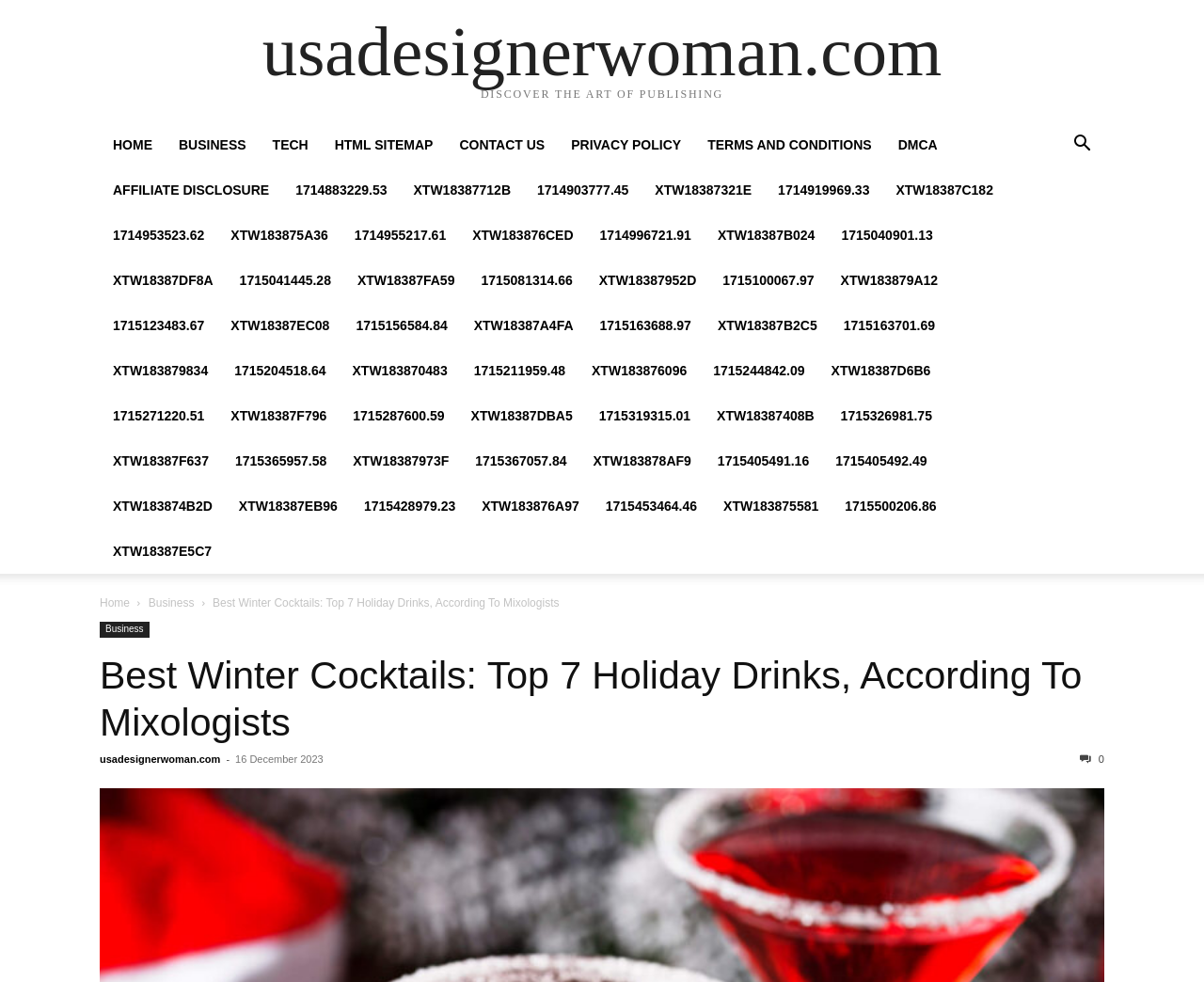Please respond to the question with a concise word or phrase:
What is the website's domain name?

usadesignerwoman.com